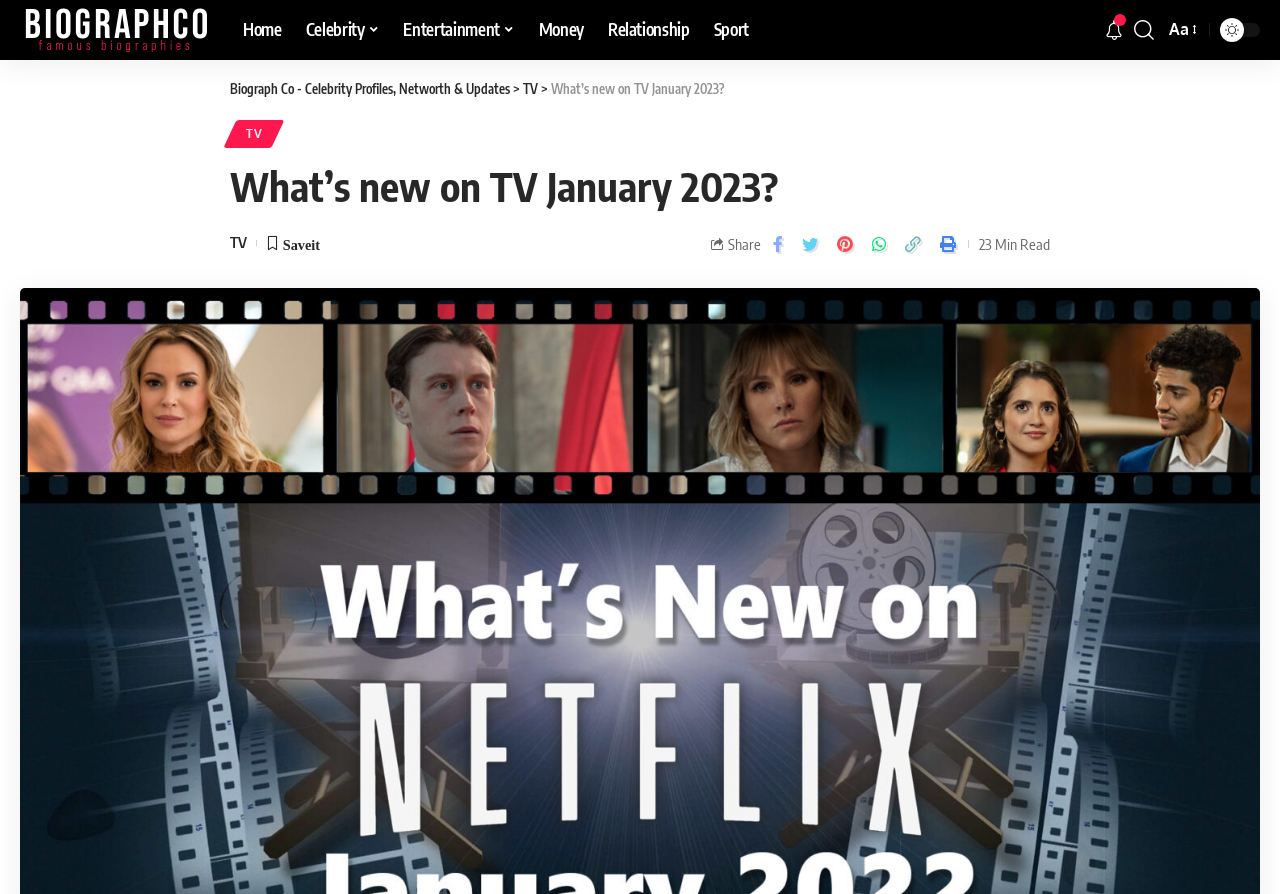Provide the bounding box coordinates for the area that should be clicked to complete the instruction: "Join".

None